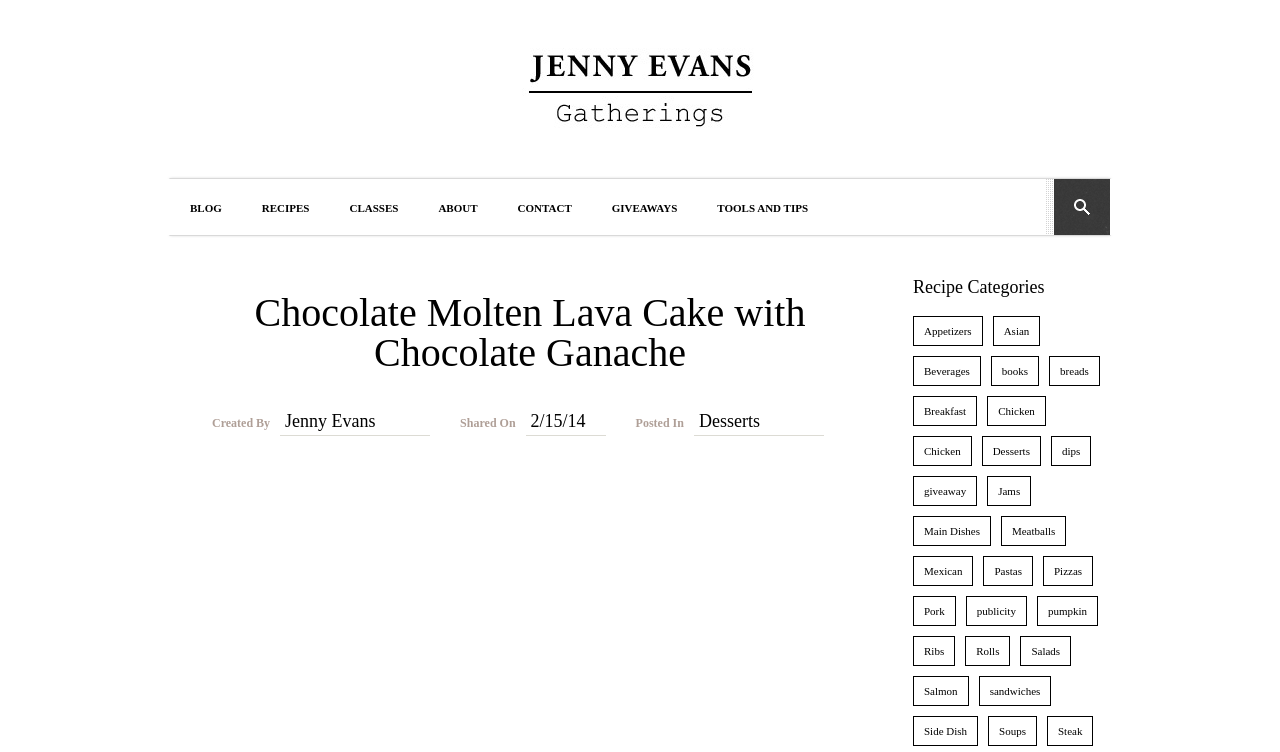Determine the coordinates of the bounding box for the clickable area needed to execute this instruction: "Explore the 'TOOLS AND TIPS' section".

[0.545, 0.238, 0.647, 0.312]